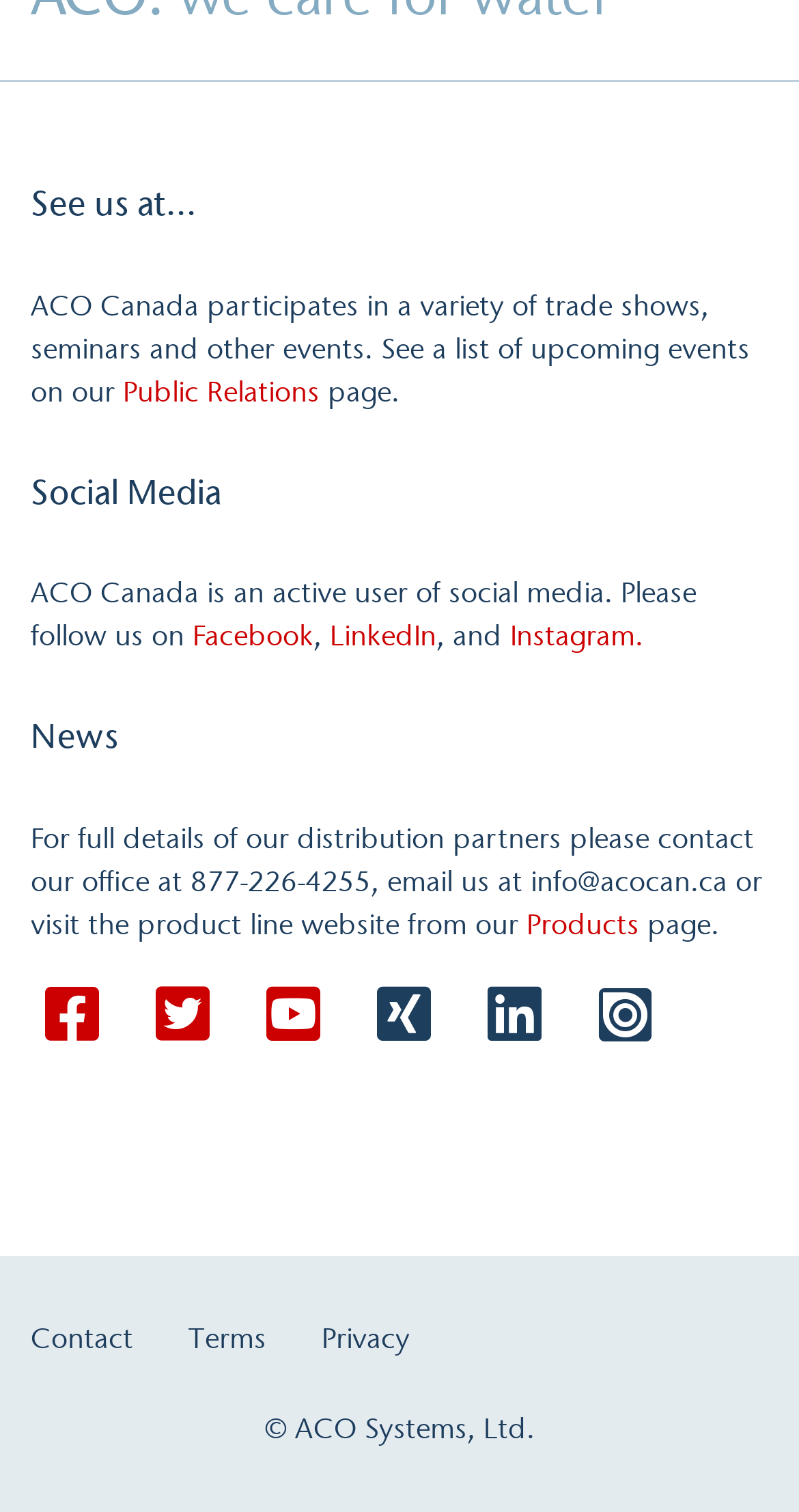What is the purpose of the 'Products' page?
Provide a well-explained and detailed answer to the question.

The link to the 'Products' page is mentioned in the context of 'the product line website from our', suggesting that the purpose of the 'Products' page is to view product lines.